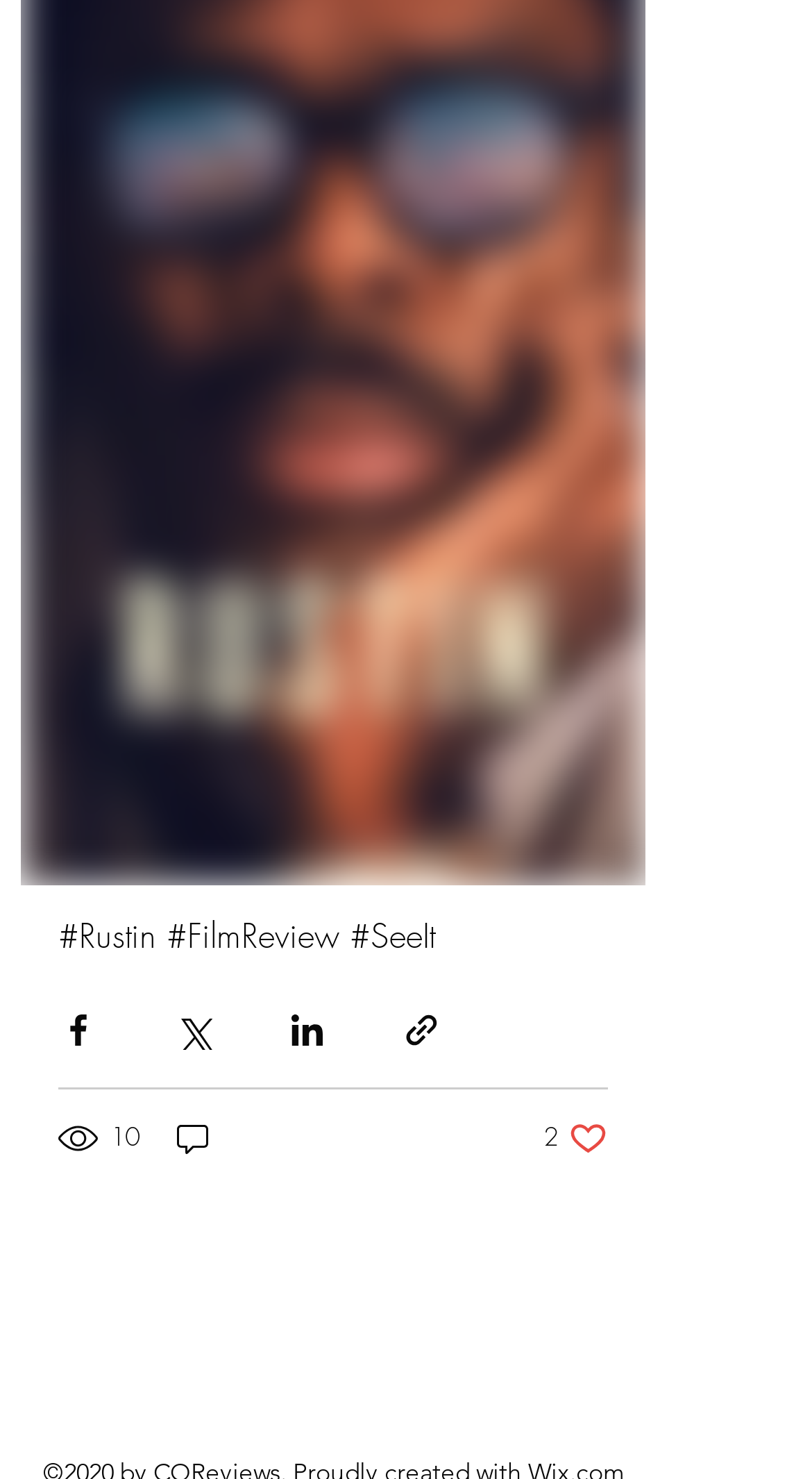Locate the bounding box coordinates of the region to be clicked to comply with the following instruction: "Go to LinkedIn". The coordinates must be four float numbers between 0 and 1, in the form [left, top, right, bottom].

[0.462, 0.922, 0.513, 0.95]